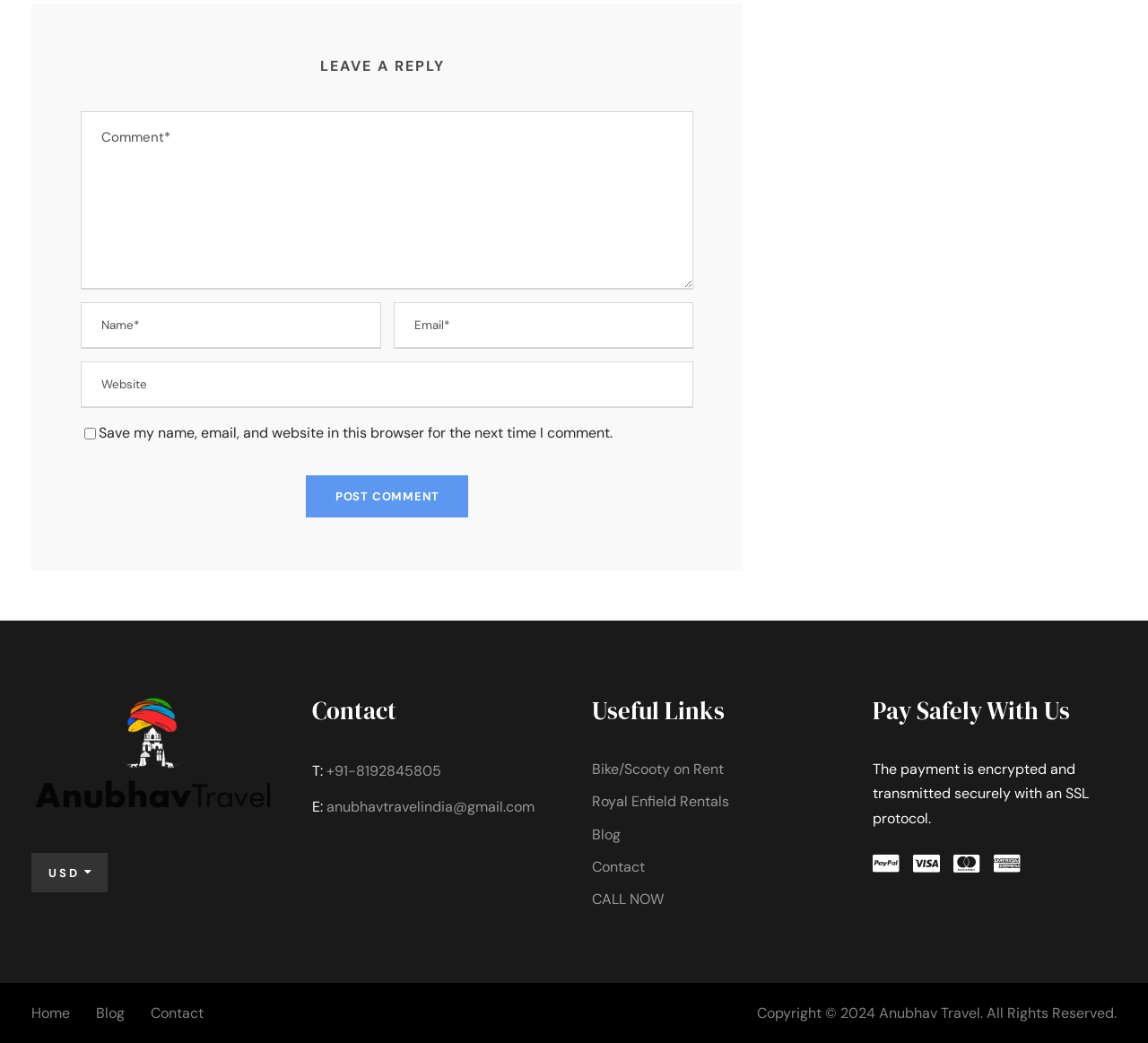Identify the bounding box coordinates of the clickable region required to complete the instruction: "Learn about Digital Forensics Essentials". The coordinates should be given as four float numbers within the range of 0 and 1, i.e., [left, top, right, bottom].

None